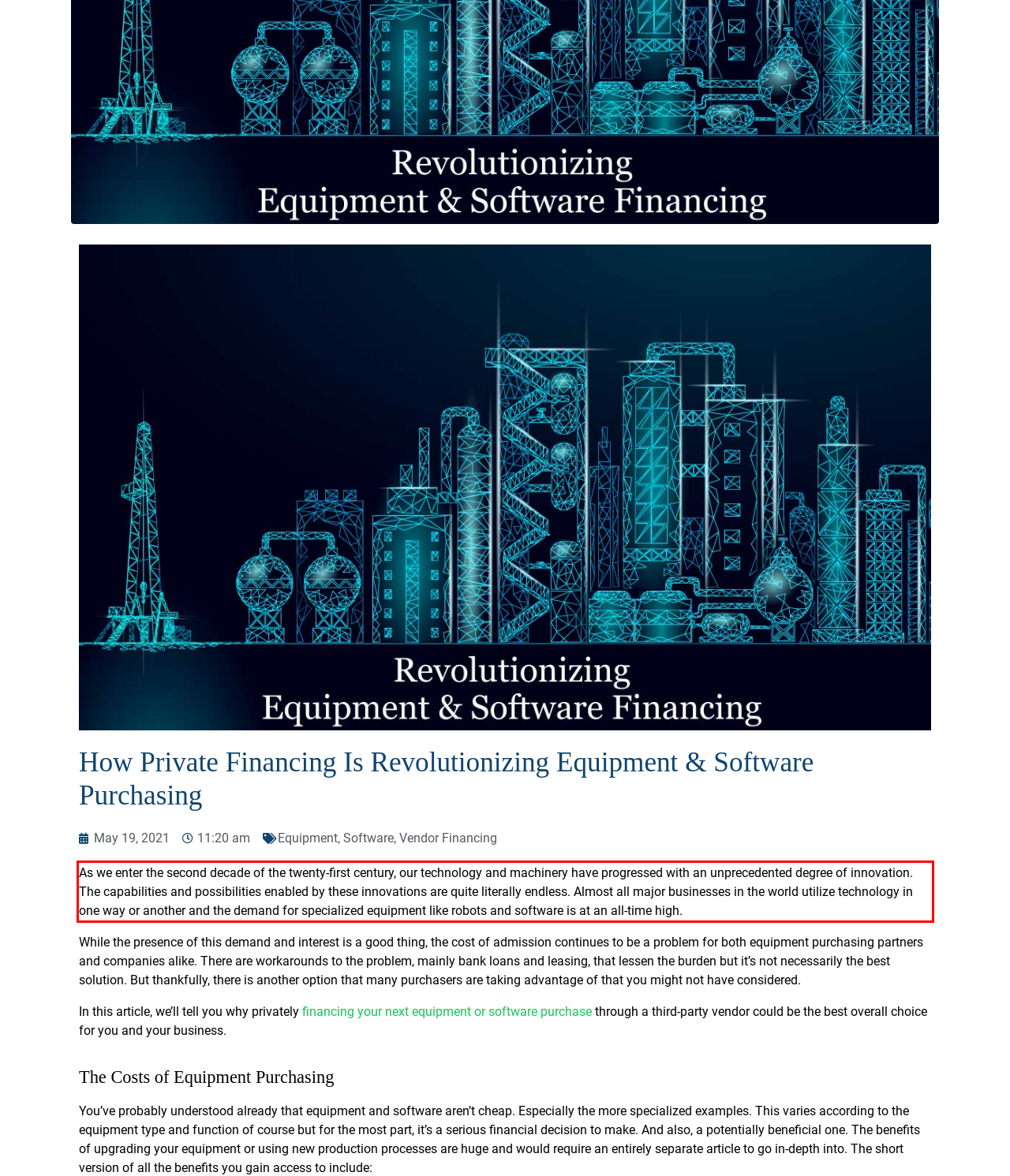Observe the screenshot of the webpage that includes a red rectangle bounding box. Conduct OCR on the content inside this red bounding box and generate the text.

As we enter the second decade of the twenty-first century, our technology and machinery have progressed with an unprecedented degree of innovation. The capabilities and possibilities enabled by these innovations are quite literally endless. Almost all major businesses in the world utilize technology in one way or another and the demand for specialized equipment like robots and software is at an all-time high.